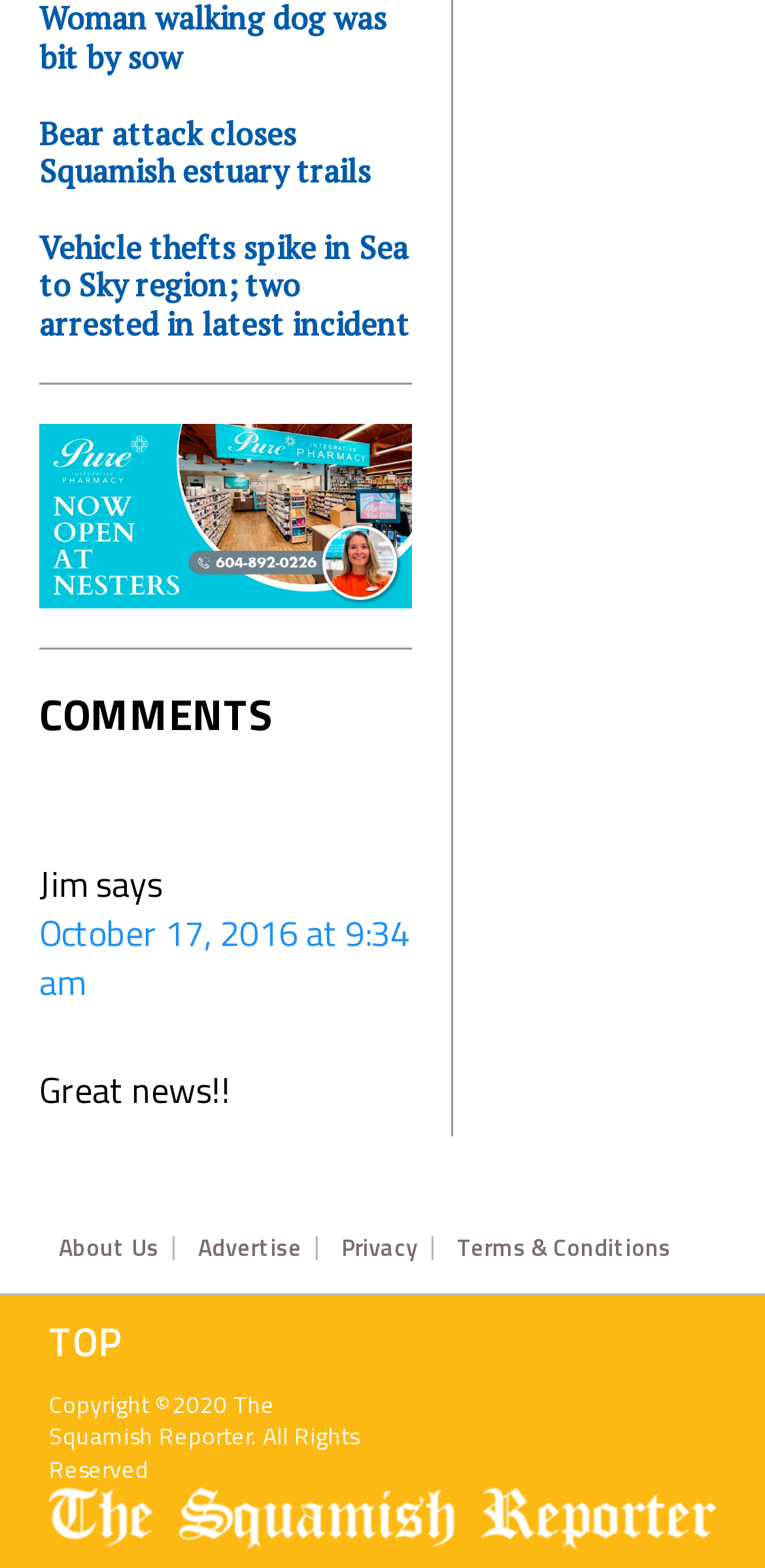With reference to the screenshot, provide a detailed response to the question below:
What is the date of the article?

I found the time element inside the HeaderAsNonLandmark element, which contains a link element with the text 'October 17, 2016 at 9:34 am'. Therefore, the date of the article is October 17, 2016.